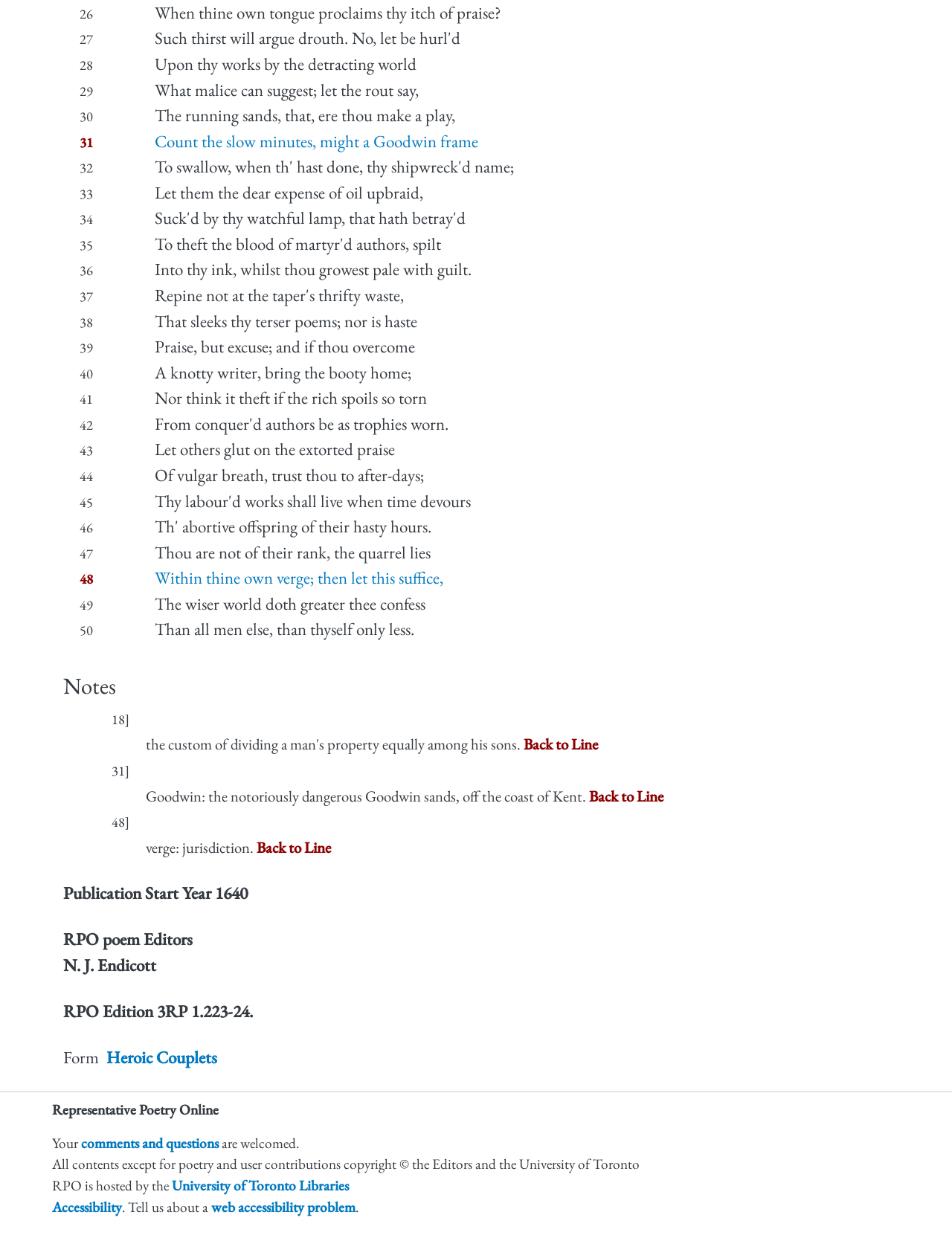Please locate the bounding box coordinates of the element that should be clicked to achieve the given instruction: "Follow the 'Heroic Couplets' link".

[0.112, 0.845, 0.228, 0.863]